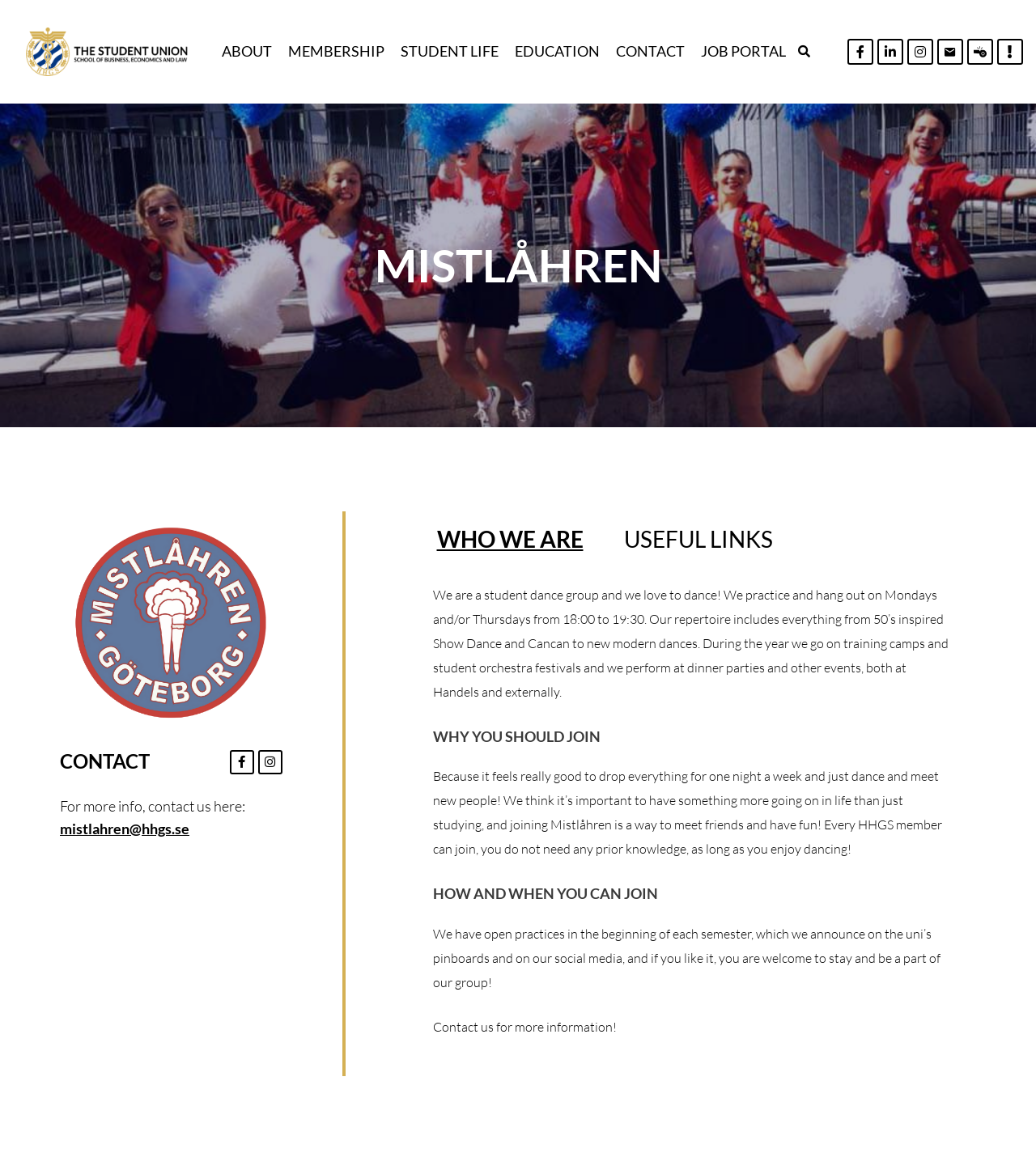Mark the bounding box of the element that matches the following description: "Contact".

[0.591, 0.034, 0.673, 0.056]